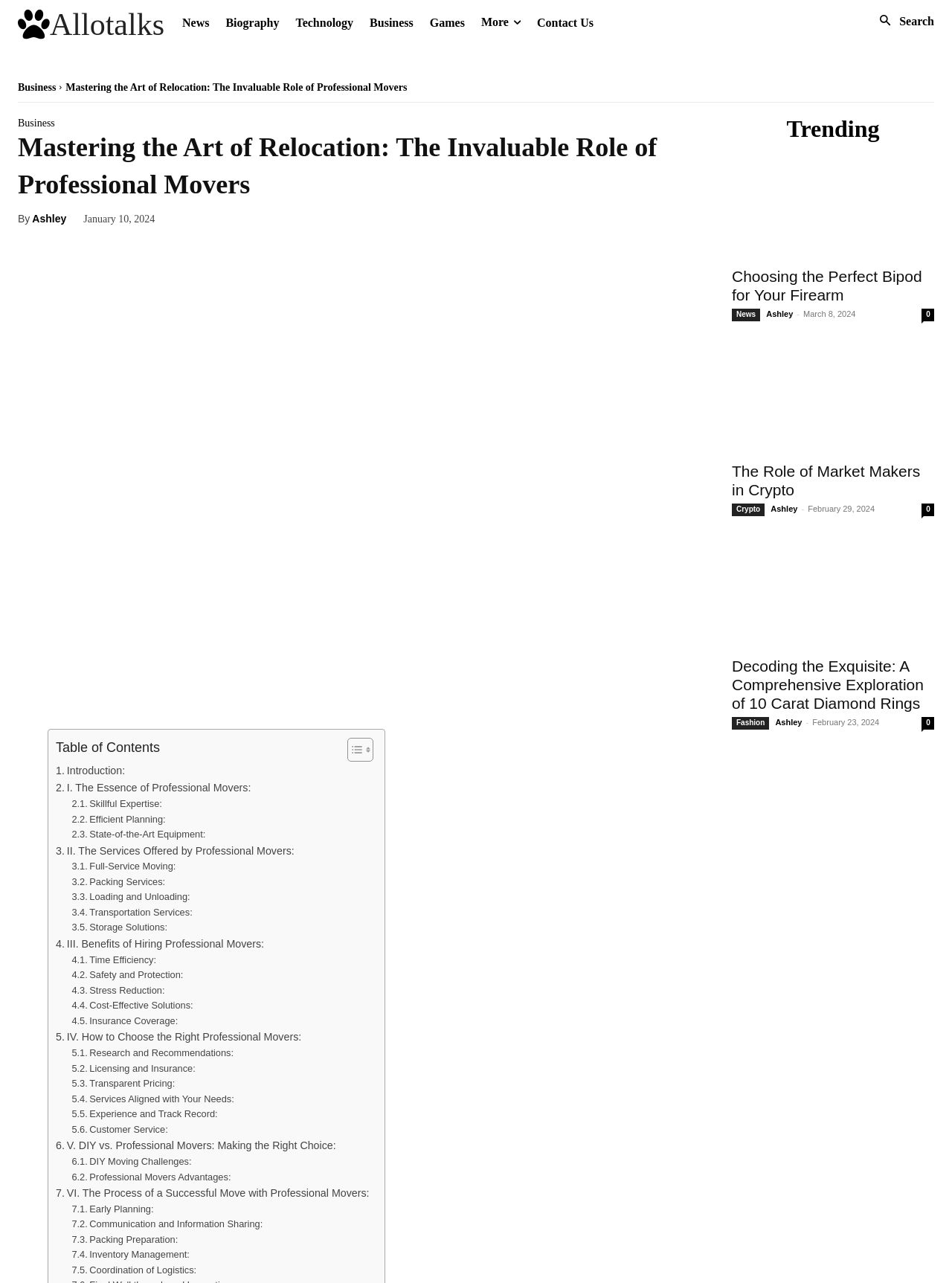Locate the bounding box coordinates of the area to click to fulfill this instruction: "View the 'Table of Contents'". The bounding box should be presented as four float numbers between 0 and 1, in the order [left, top, right, bottom].

[0.059, 0.575, 0.388, 0.594]